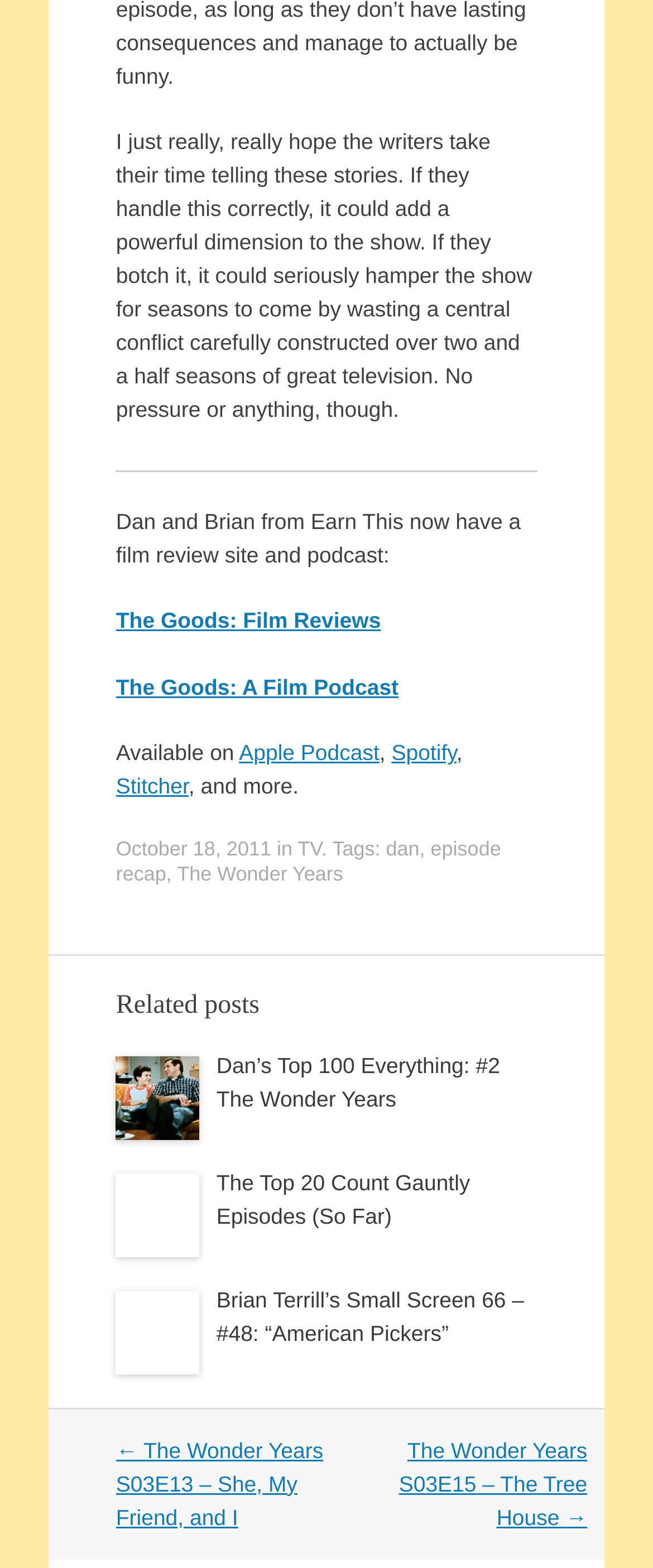Use a single word or phrase to answer this question: 
What is the navigation link below the article?

← The Wonder Years S03E13 – She, My Friend, and I